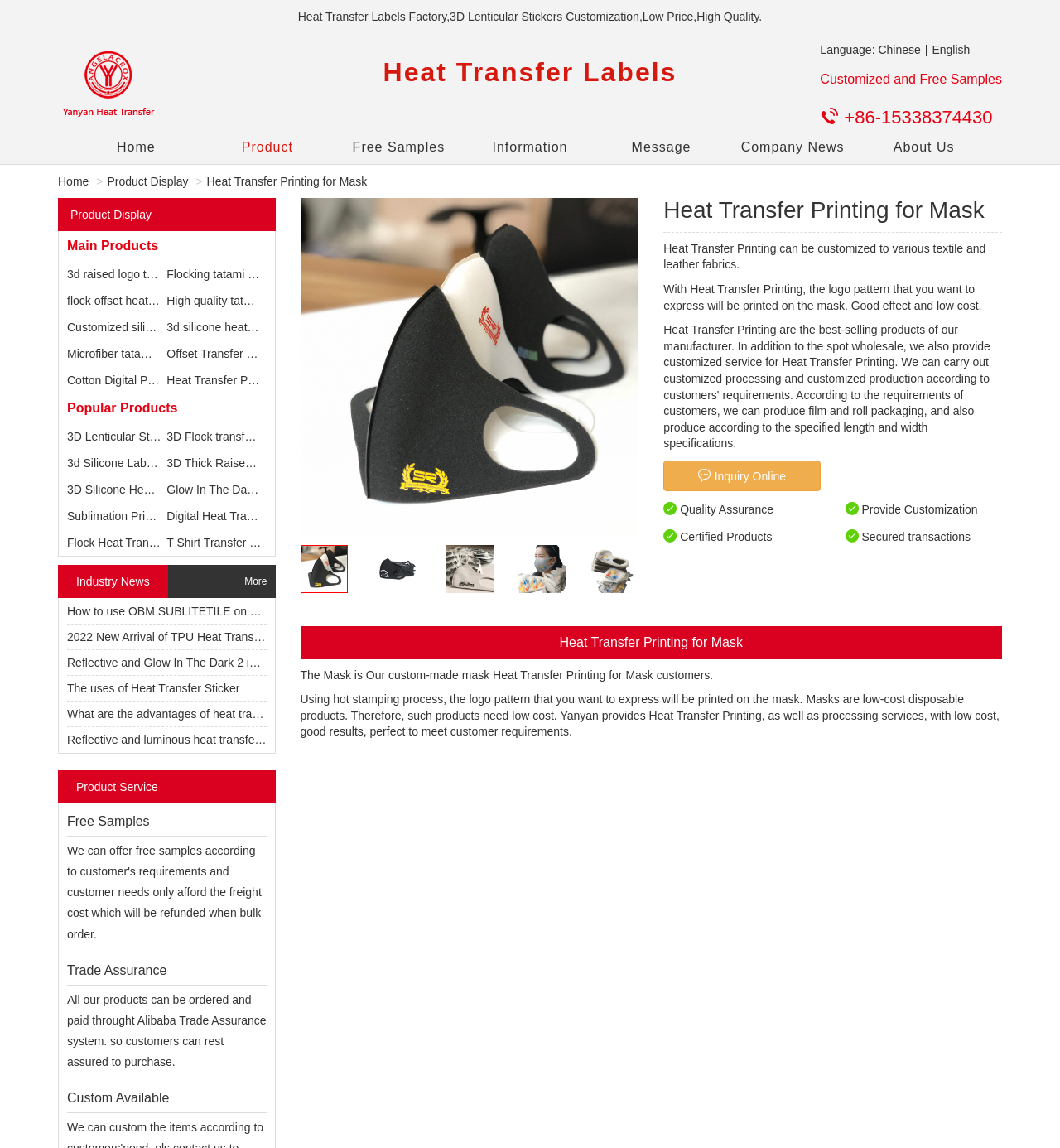Given the webpage screenshot and the description, determine the bounding box coordinates (top-left x, top-left y, bottom-right x, bottom-right y) that define the location of the UI element matching this description: Heat Transfer Printing for Mask

[0.157, 0.325, 0.309, 0.337]